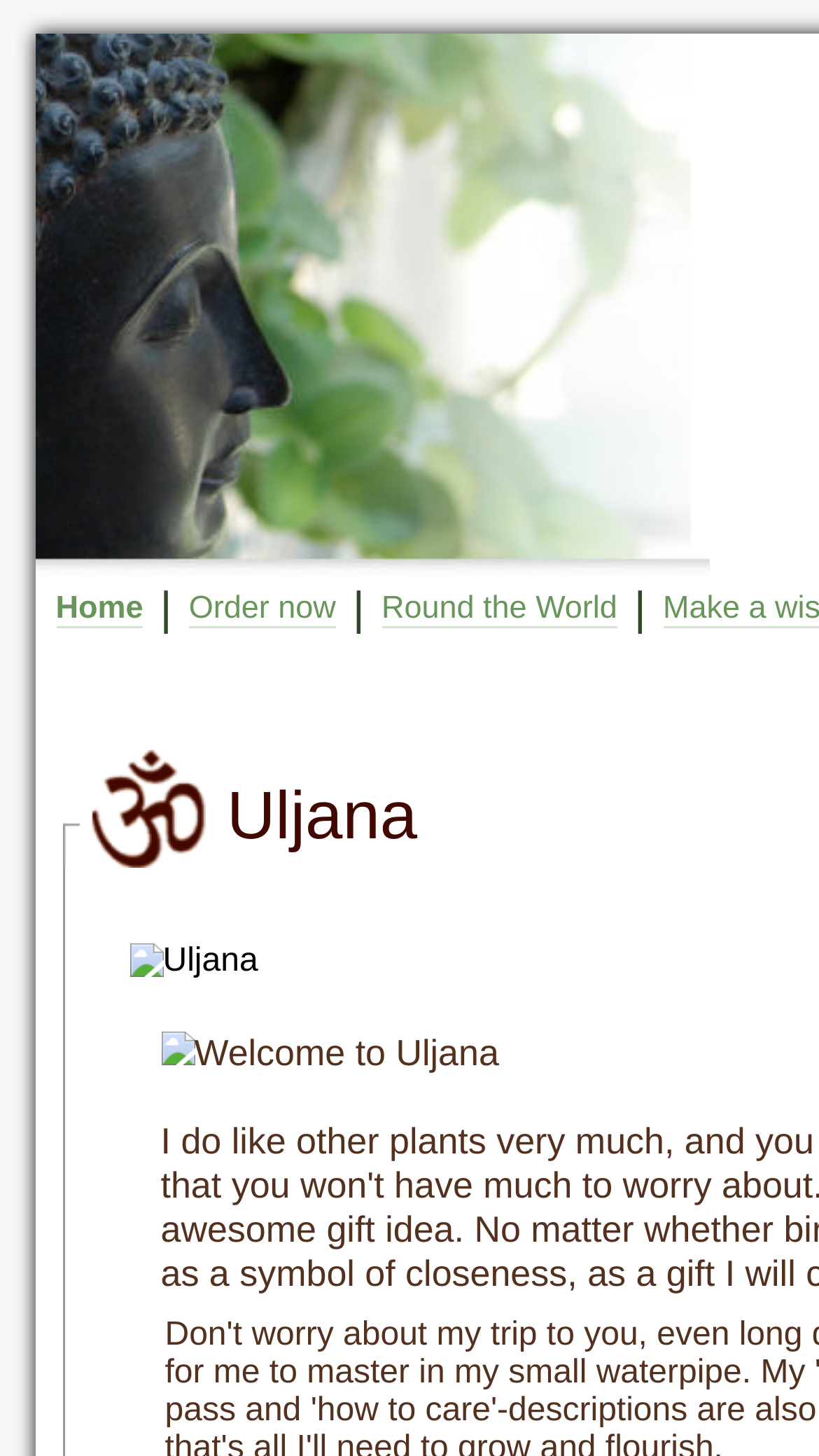What is the theme of the webpage?
Observe the image and answer the question with a one-word or short phrase response.

Wedding